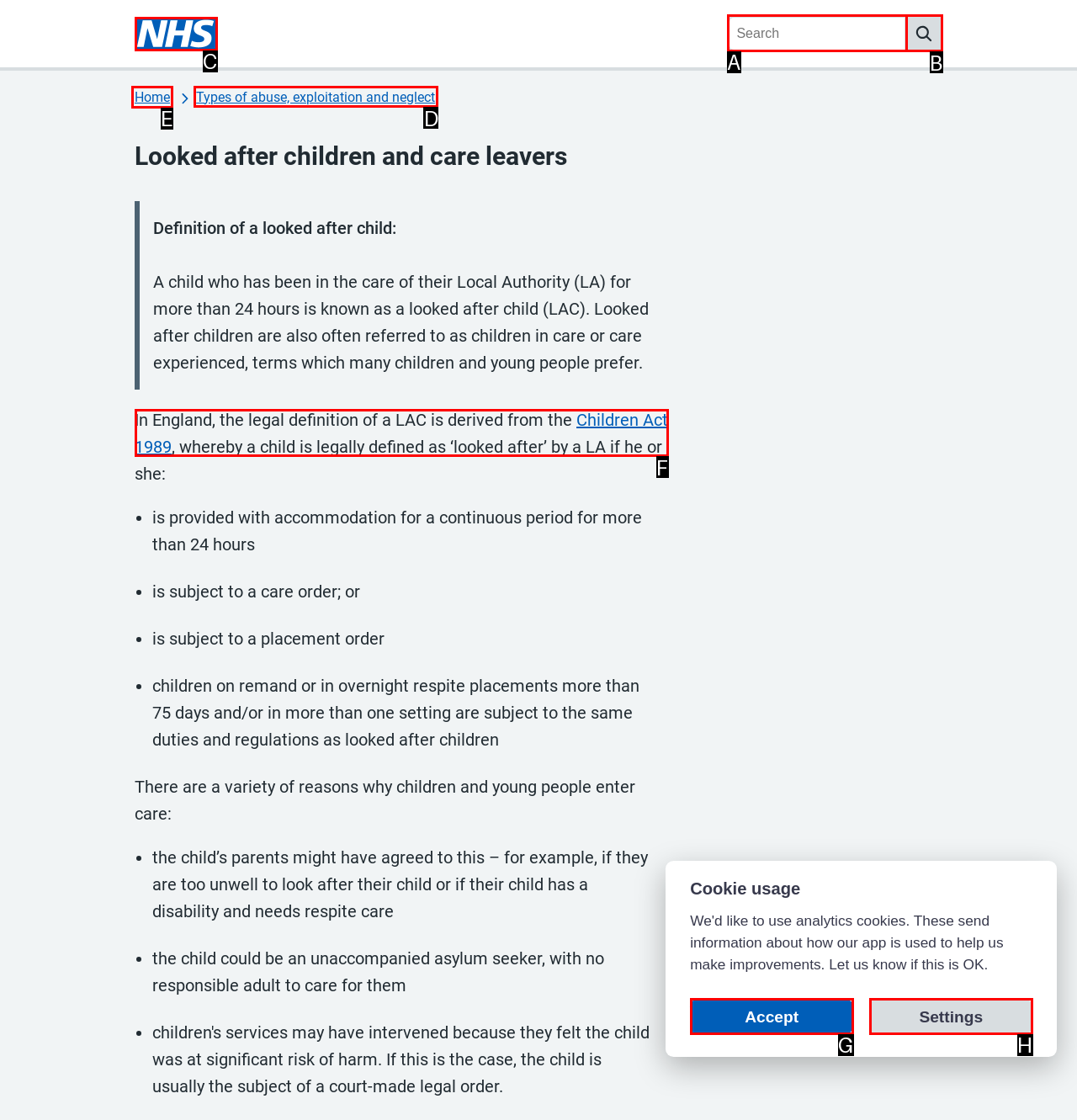Determine the letter of the UI element that will complete the task: Learn about types of abuse, exploitation and neglect
Reply with the corresponding letter.

D